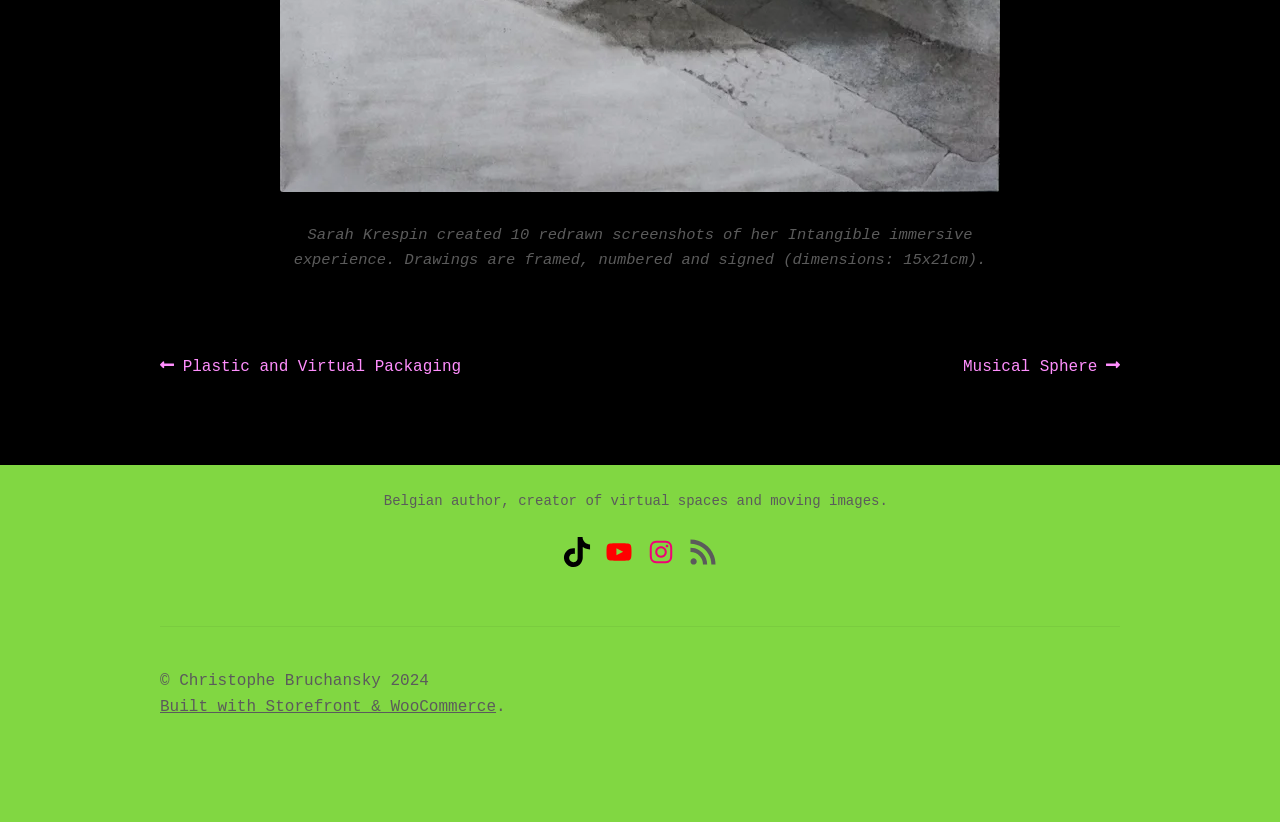Extract the bounding box coordinates for the HTML element that matches this description: "Built with Storefront & WooCommerce". The coordinates should be four float numbers between 0 and 1, i.e., [left, top, right, bottom].

[0.125, 0.849, 0.388, 0.871]